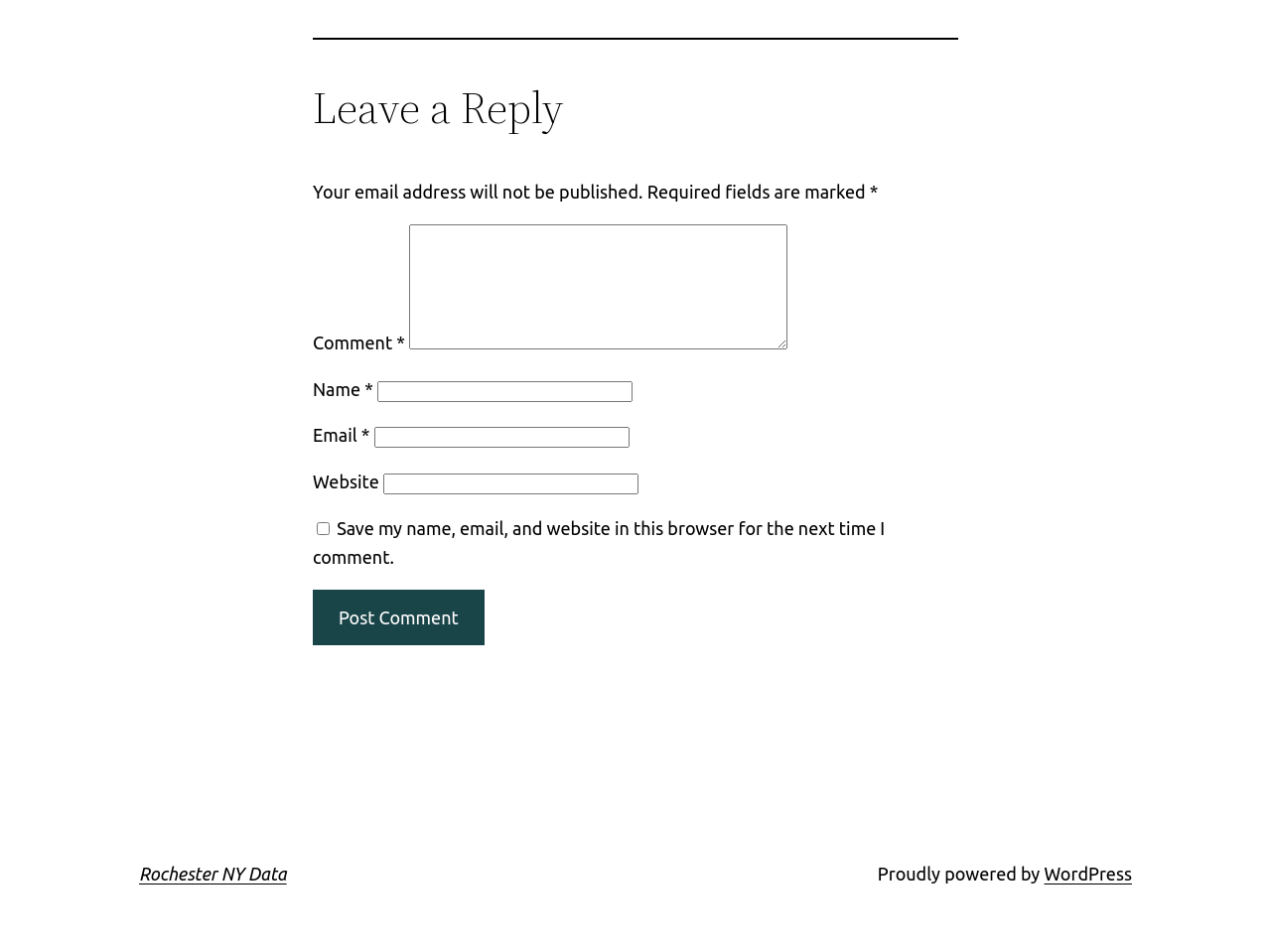Locate the bounding box coordinates of the UI element described by: "parent_node: Email * aria-describedby="email-notes" name="email"". Provide the coordinates as four float numbers between 0 and 1, formatted as [left, top, right, bottom].

[0.294, 0.449, 0.495, 0.471]